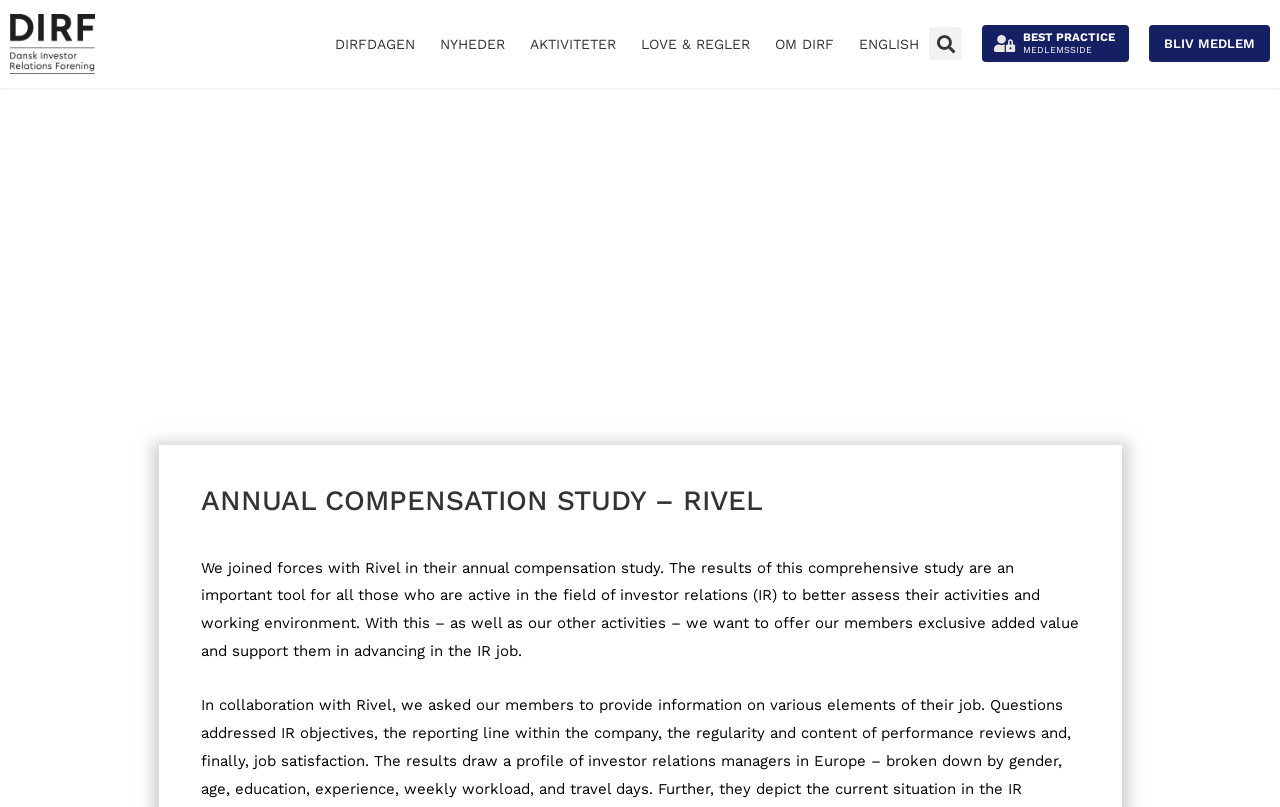Refer to the image and provide an in-depth answer to the question:
How many search fields are on the webpage?

I found one search field on the webpage, which is accompanied by a 'Søg' button, indicating that it is a search function.